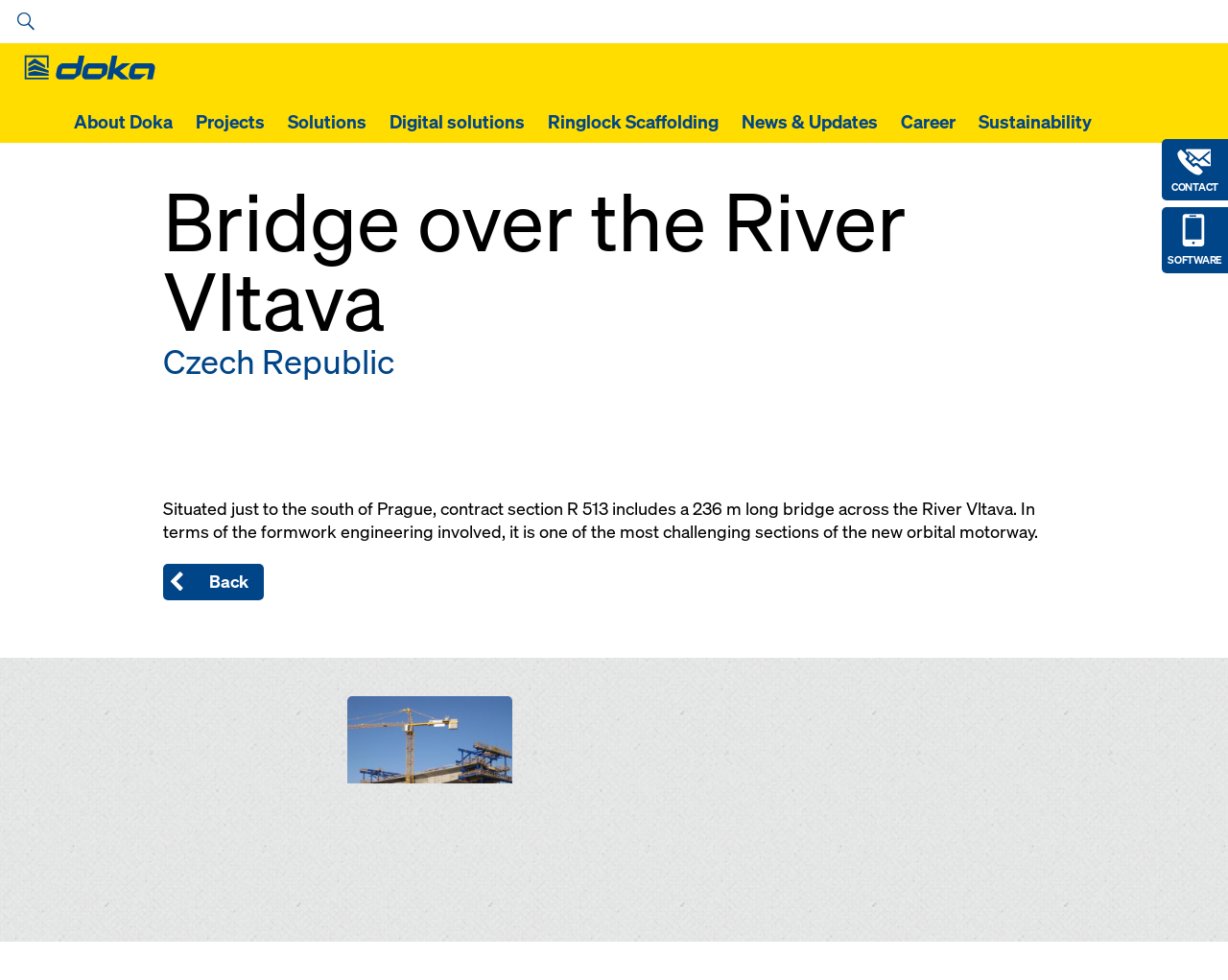Summarize the webpage comprehensively, mentioning all visible components.

The webpage is about a bridge over the River Vltava, specifically the Bridge over the River Vltava - Doka project. At the top left, there is a small image and a link. Below it, there is a navigation menu with links to various sections of the website, including "About Doka", "Projects", "Solutions", and more. These links are arranged horizontally and take up about half of the screen width.

On the top right, there are two SVG icons, one for contact and one for a smartphone. Below the navigation menu, there is a large heading that reads "Bridge over the River Vltava" and a subheading that reads "Czech Republic". 

Below the headings, there is a block of text that describes the project, including its location and the challenges involved in its construction. To the right of the text, there is a link to go back. 

Further down the page, there are several links and images arranged in a grid-like structure. Each link is accompanied by an image, and they all appear to be related to the Bridge over the River Vltava project. The images are of varying sizes, but they are all roughly rectangular in shape.